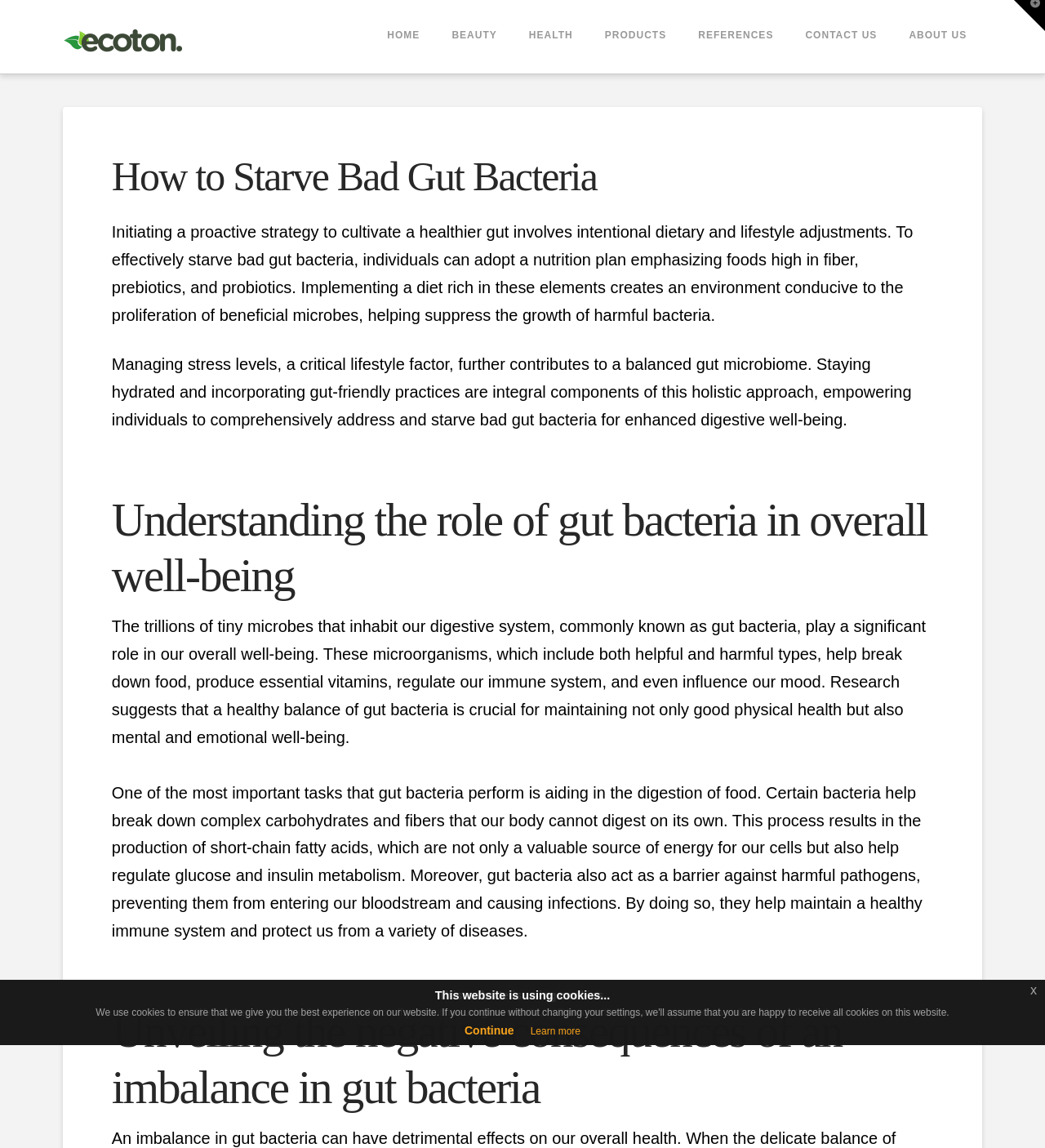What is the role of gut bacteria in digestion?
Look at the screenshot and give a one-word or phrase answer.

Break down complex carbohydrates